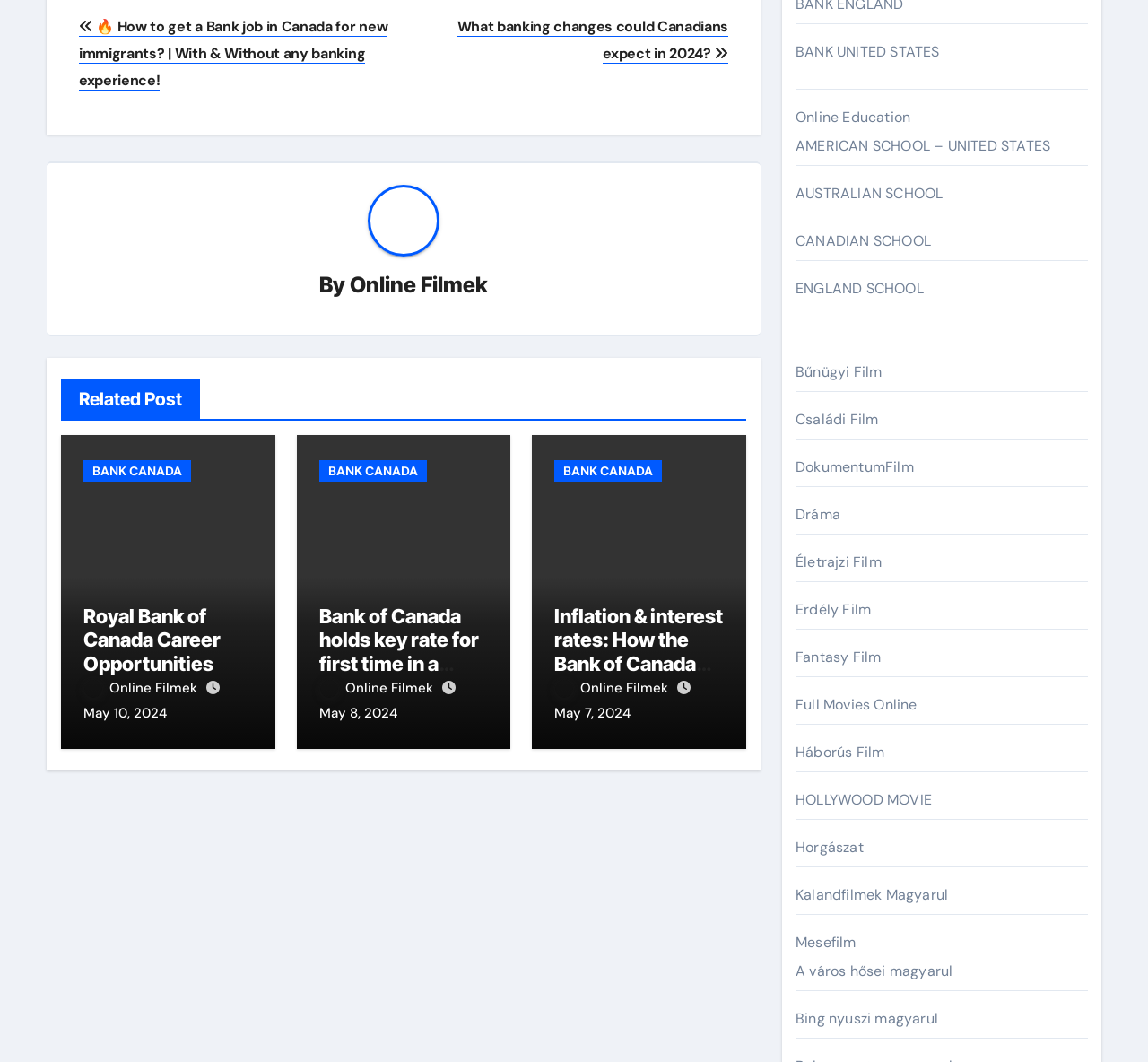Please give a short response to the question using one word or a phrase:
How many headings are there on this webpage?

5